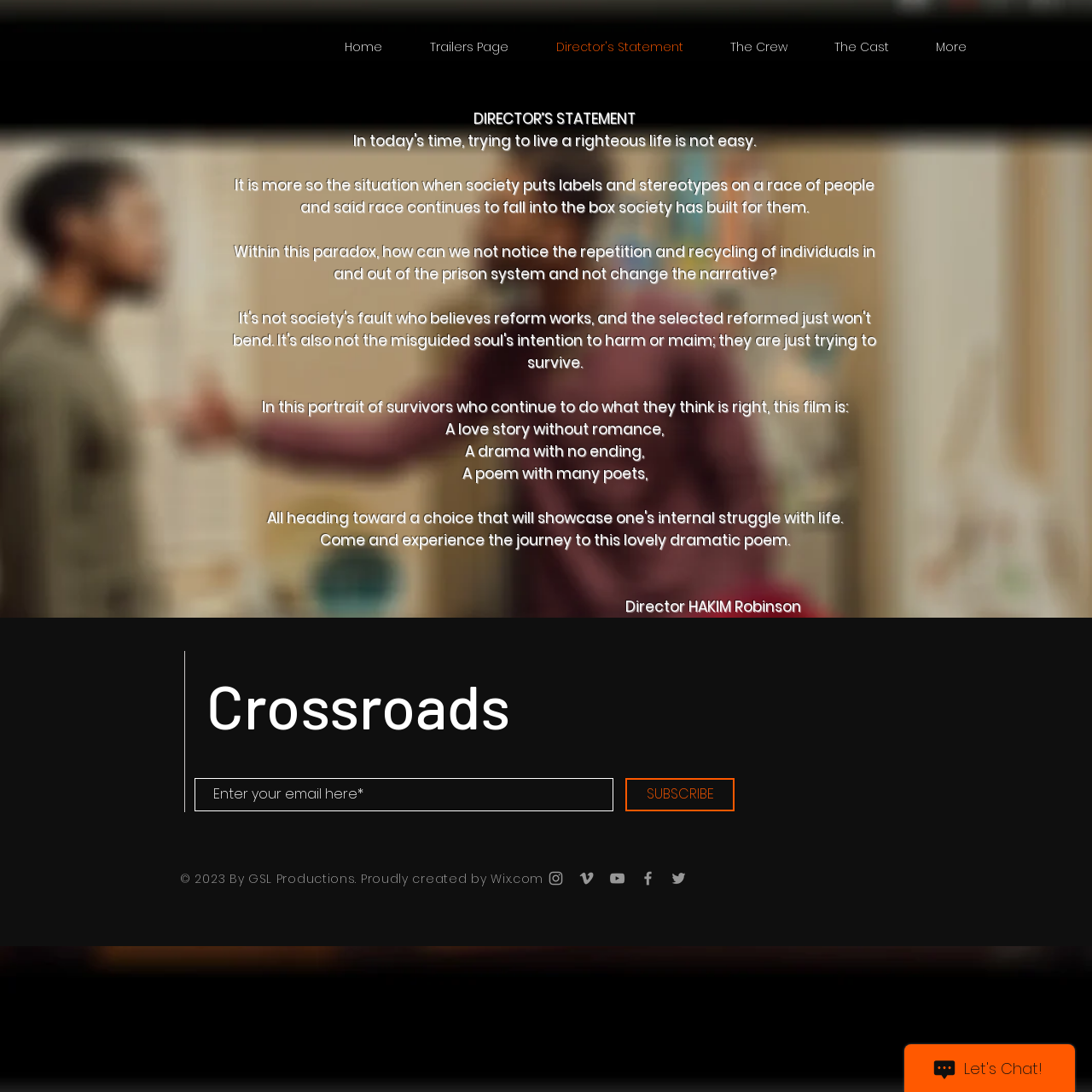Please locate the clickable area by providing the bounding box coordinates to follow this instruction: "Subscribe by clicking the 'SUBSCRIBE' button".

[0.573, 0.712, 0.673, 0.743]